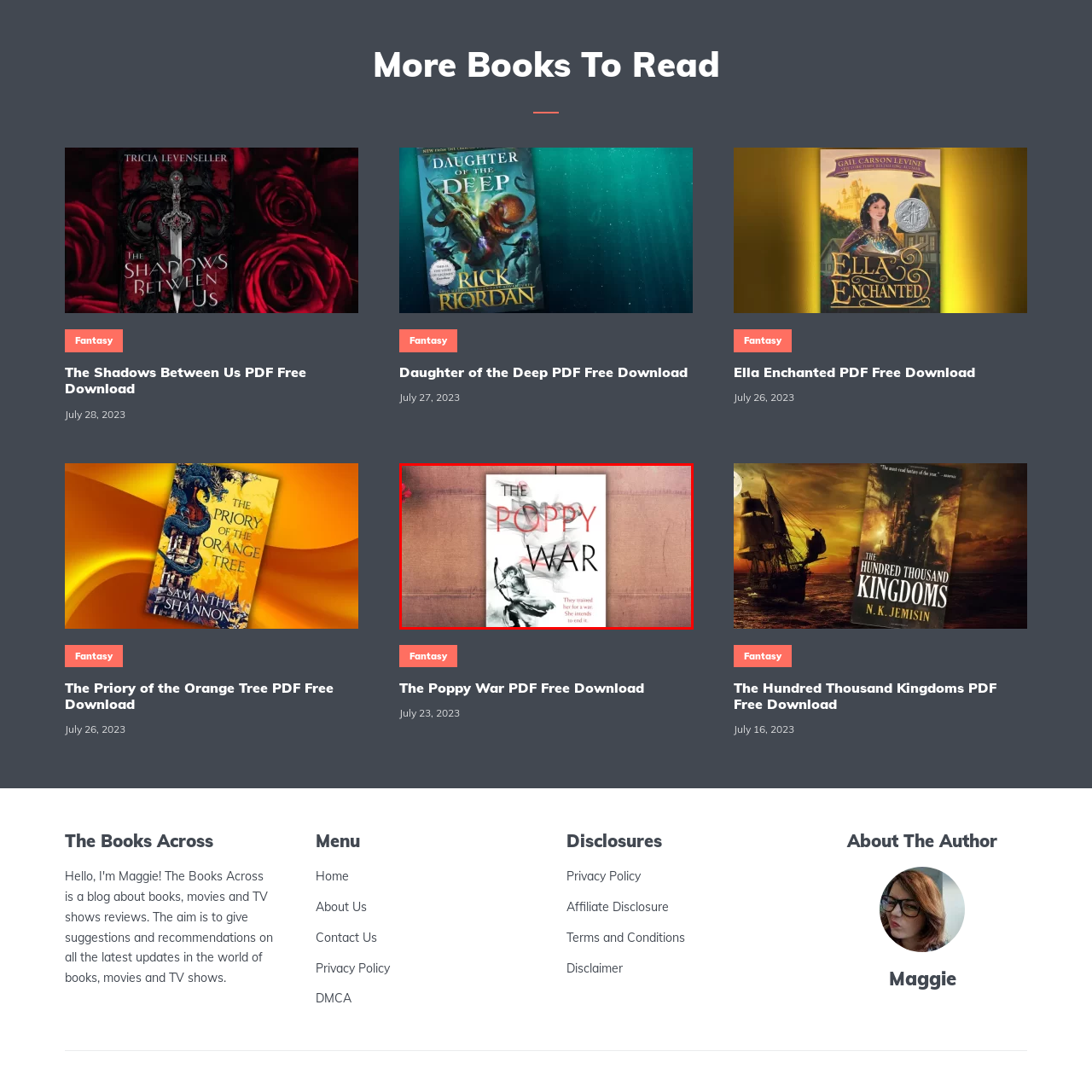What is the theme of the book collection?
Look at the area highlighted by the red bounding box and answer the question in detail, drawing from the specifics shown in the image.

The theme of the book collection is fantasy, as indicated by the caption 'More Books To Read' which suggests a curated selection for readers interested in captivating narratives within the fantasy genre. The book cover of 'The Poppy War' is part of this collection, which further reinforces the fantasy theme.